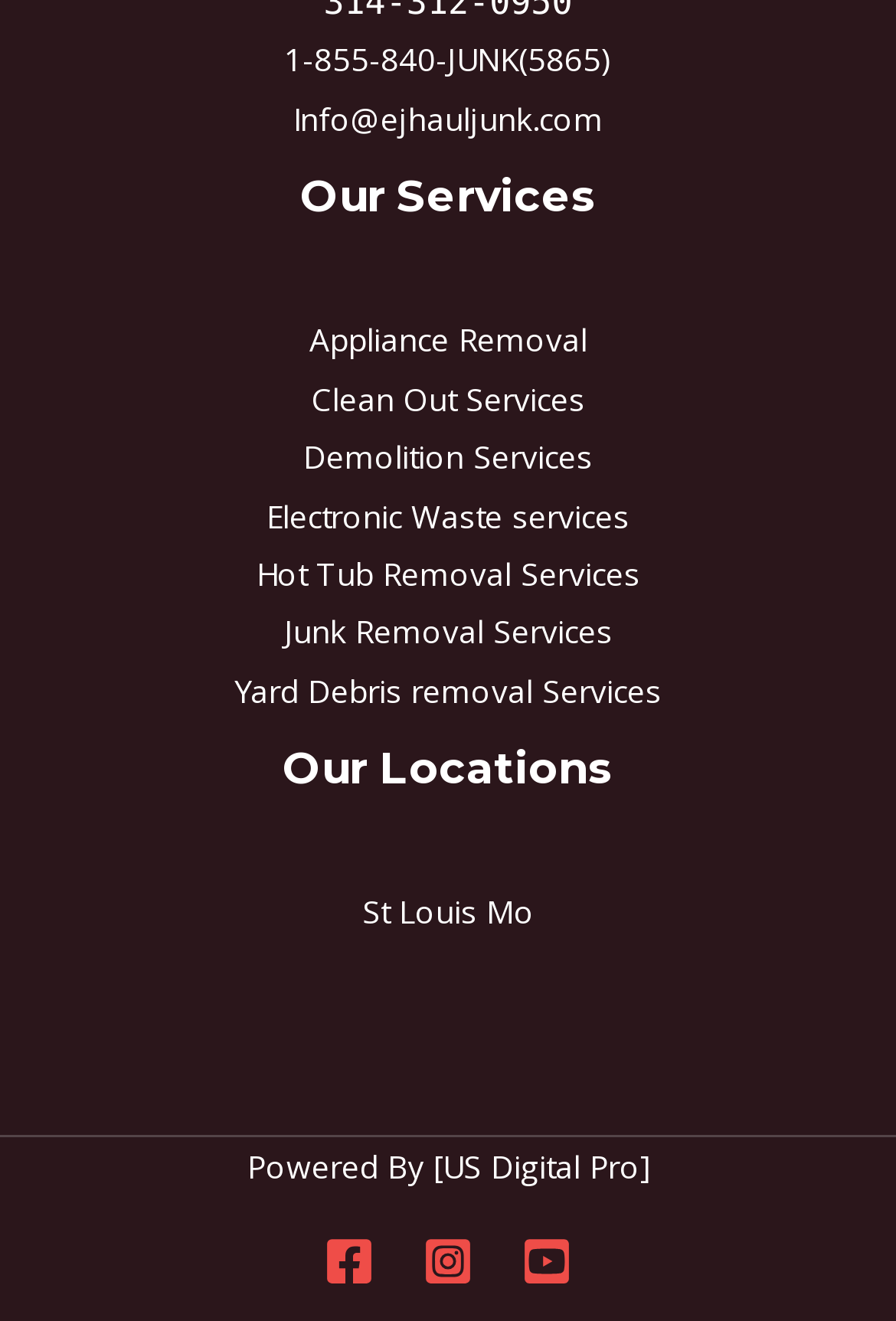Pinpoint the bounding box coordinates of the element that must be clicked to accomplish the following instruction: "Call the junk removal service". The coordinates should be in the format of four float numbers between 0 and 1, i.e., [left, top, right, bottom].

[0.317, 0.028, 0.683, 0.061]